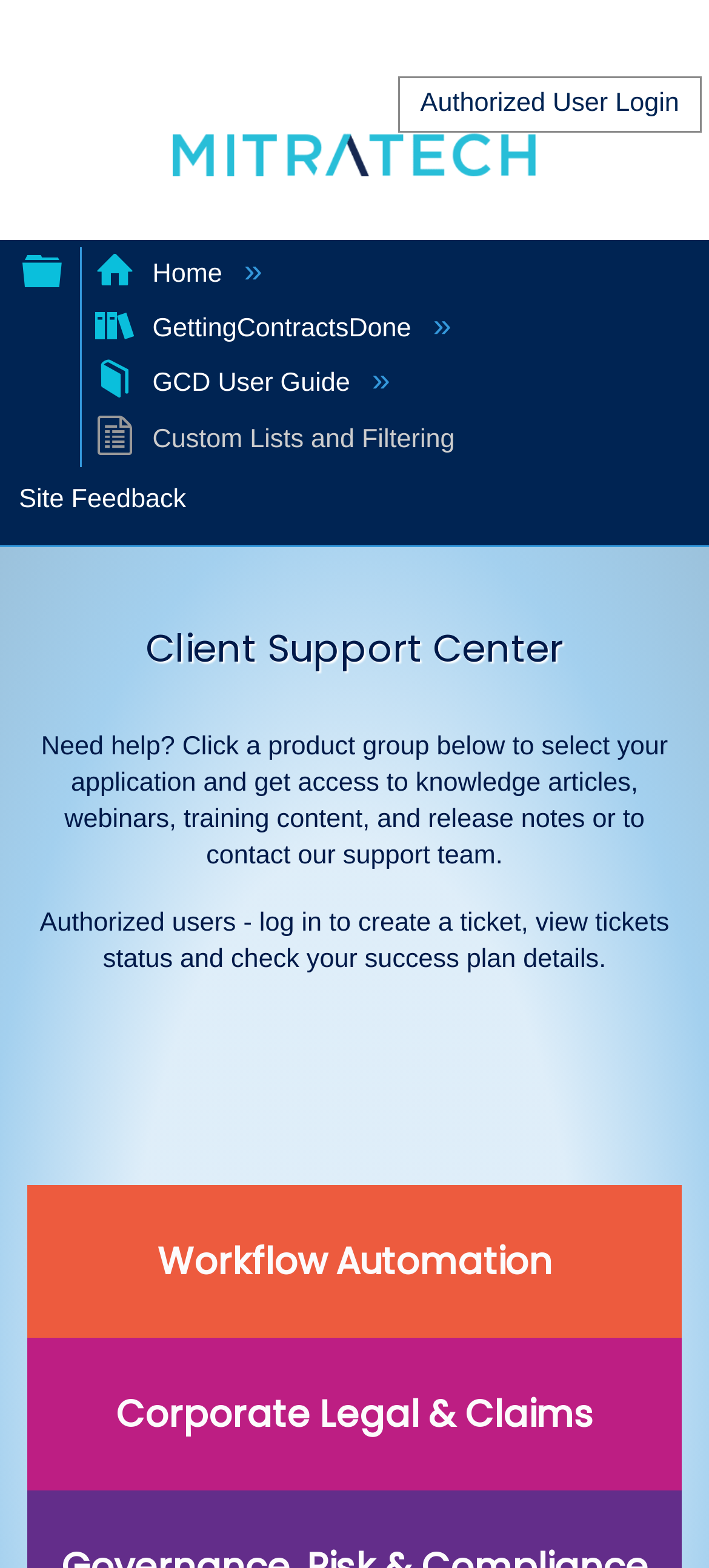Can you find the bounding box coordinates for the UI element given this description: "Corporate Legal & Claims"? Provide the coordinates as four float numbers between 0 and 1: [left, top, right, bottom].

[0.163, 0.885, 0.837, 0.918]